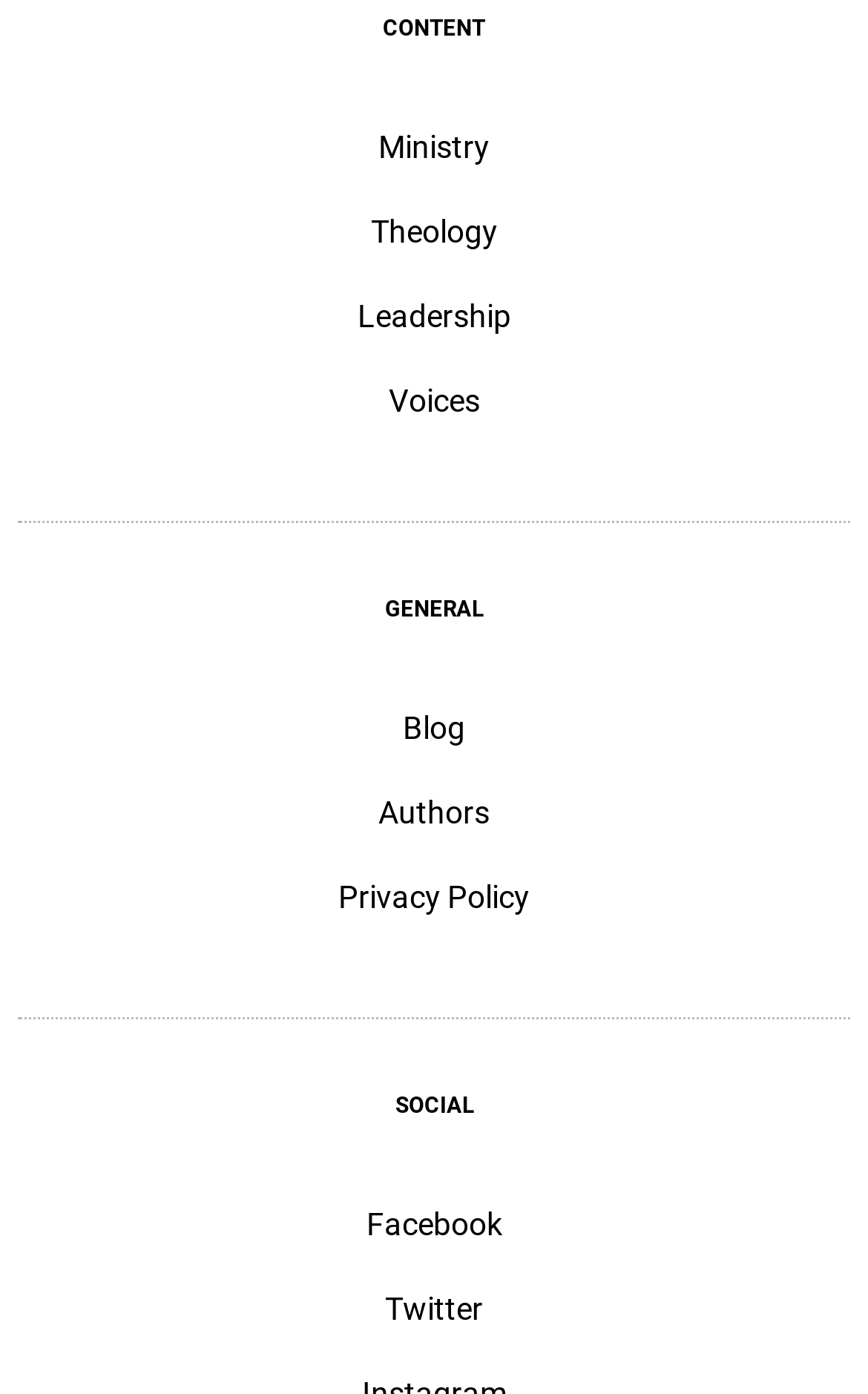Find the bounding box of the UI element described as follows: "Privacy Policy".

[0.39, 0.63, 0.61, 0.655]